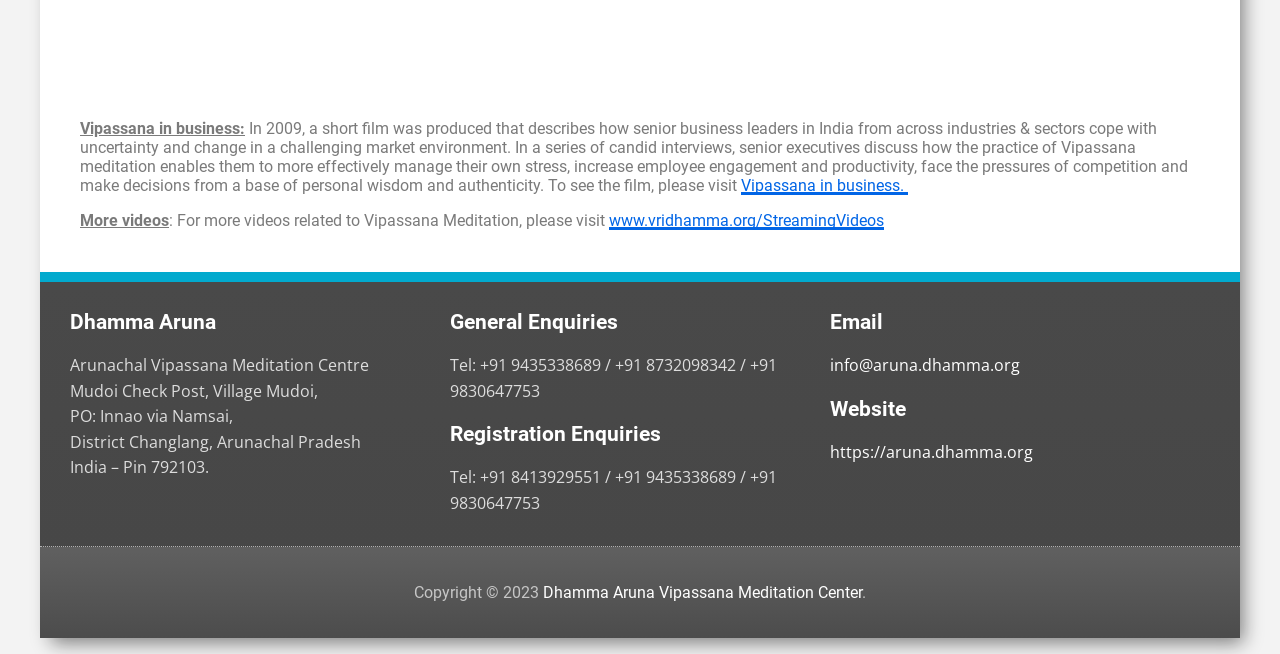Respond to the question below with a single word or phrase:
What is the contact number for general enquiries?

+91 9435338689